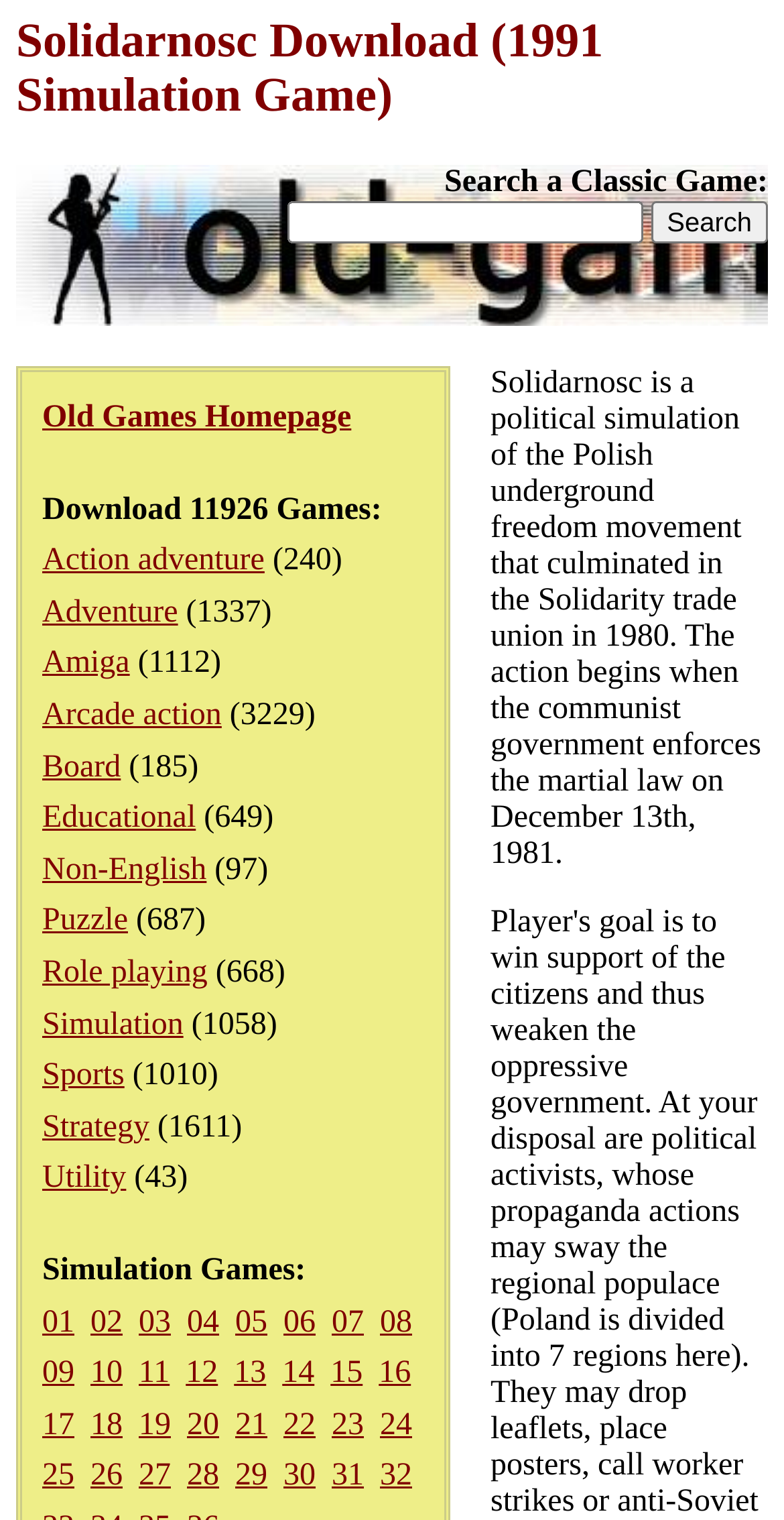What is the description of Solidarnosc?
Please describe in detail the information shown in the image to answer the question.

I read the text description of Solidarnosc, which states that it is a political simulation of the Polish underground freedom movement that culminated in the Solidarity trade union in 1980.